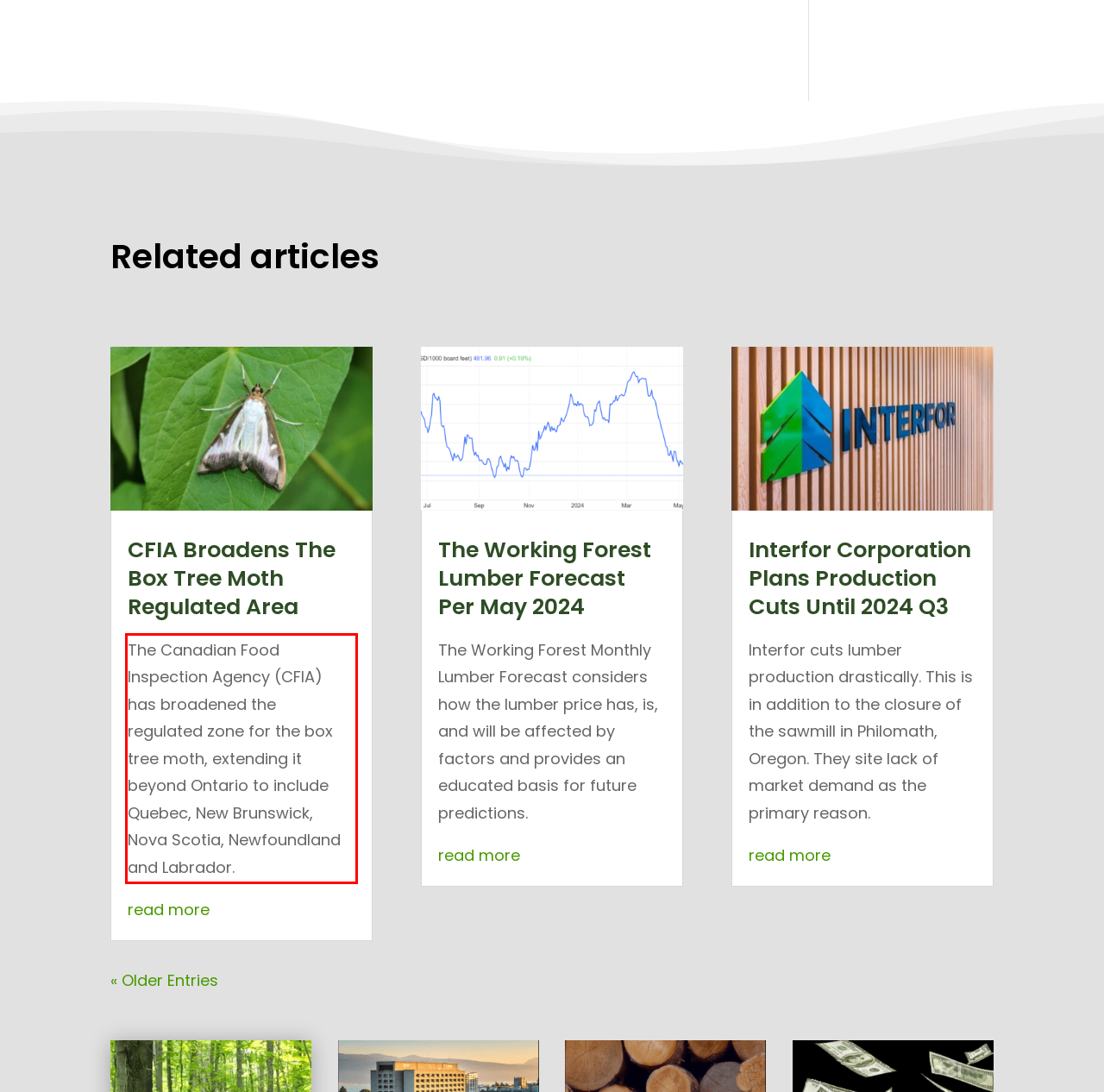Please perform OCR on the text within the red rectangle in the webpage screenshot and return the text content.

The Canadian Food Inspection Agency (CFIA) has broadened the regulated zone for the box tree moth, extending it beyond Ontario to include Quebec, New Brunswick, Nova Scotia, Newfoundland and Labrador.